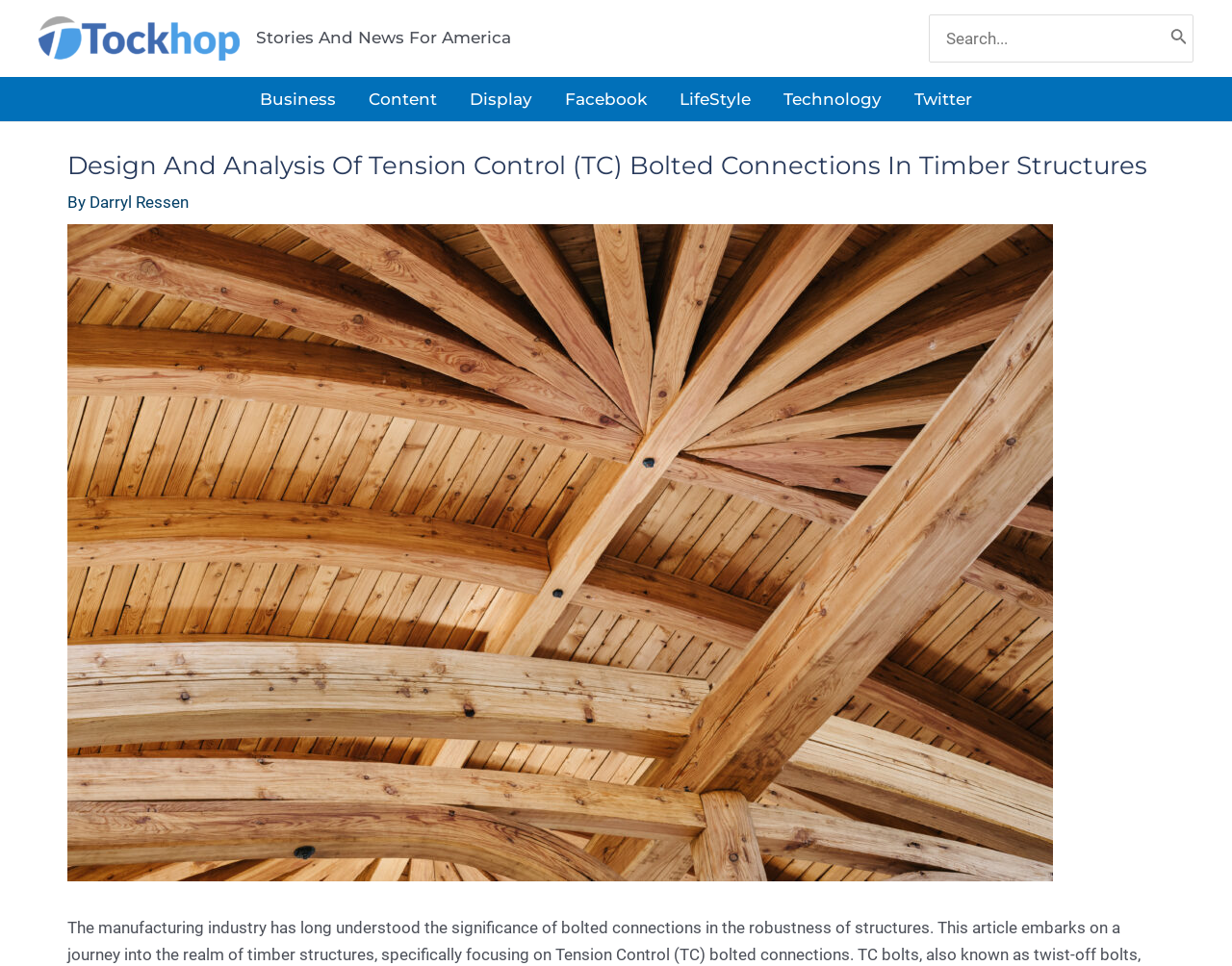Using the details in the image, give a detailed response to the question below:
What type of structures is the article specifically focusing on?

I determined the type of structures by reading the main heading and the introductory paragraph, which mentions that the article is specifically focusing on timber structures.